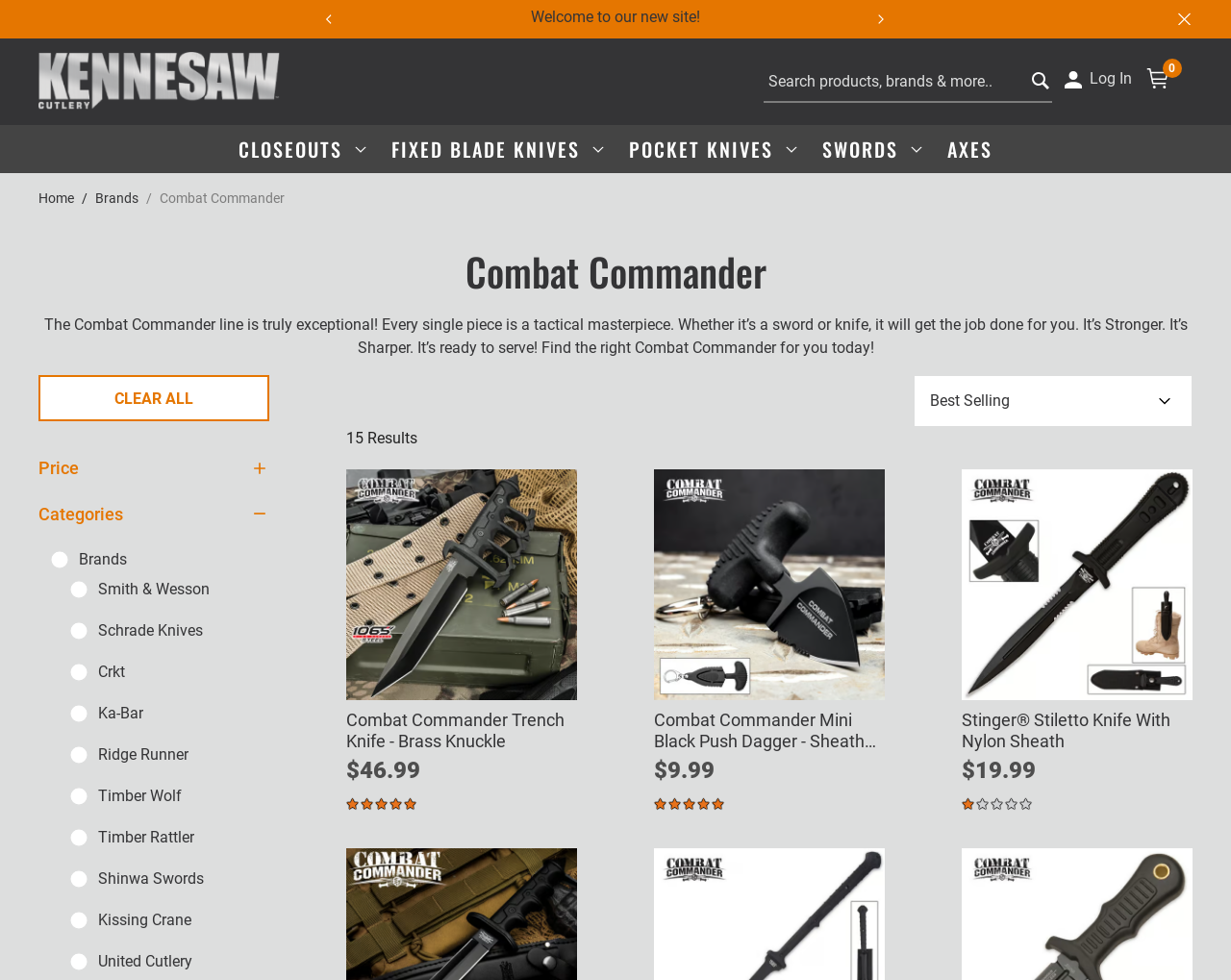Pinpoint the bounding box coordinates for the area that should be clicked to perform the following instruction: "View cart".

[0.931, 0.07, 0.969, 0.088]